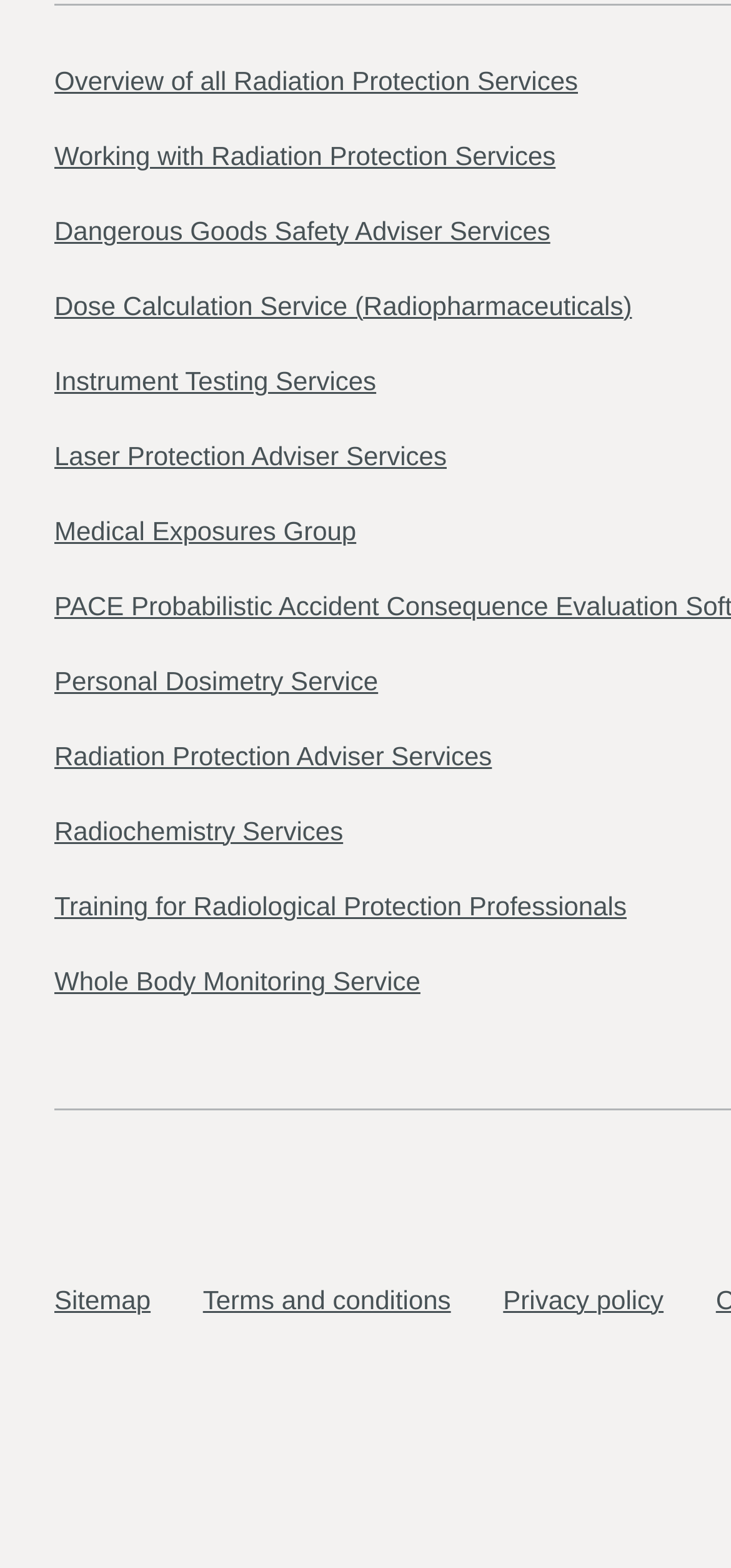How many radiation protection services are listed?
Based on the visual, give a brief answer using one word or a short phrase.

13